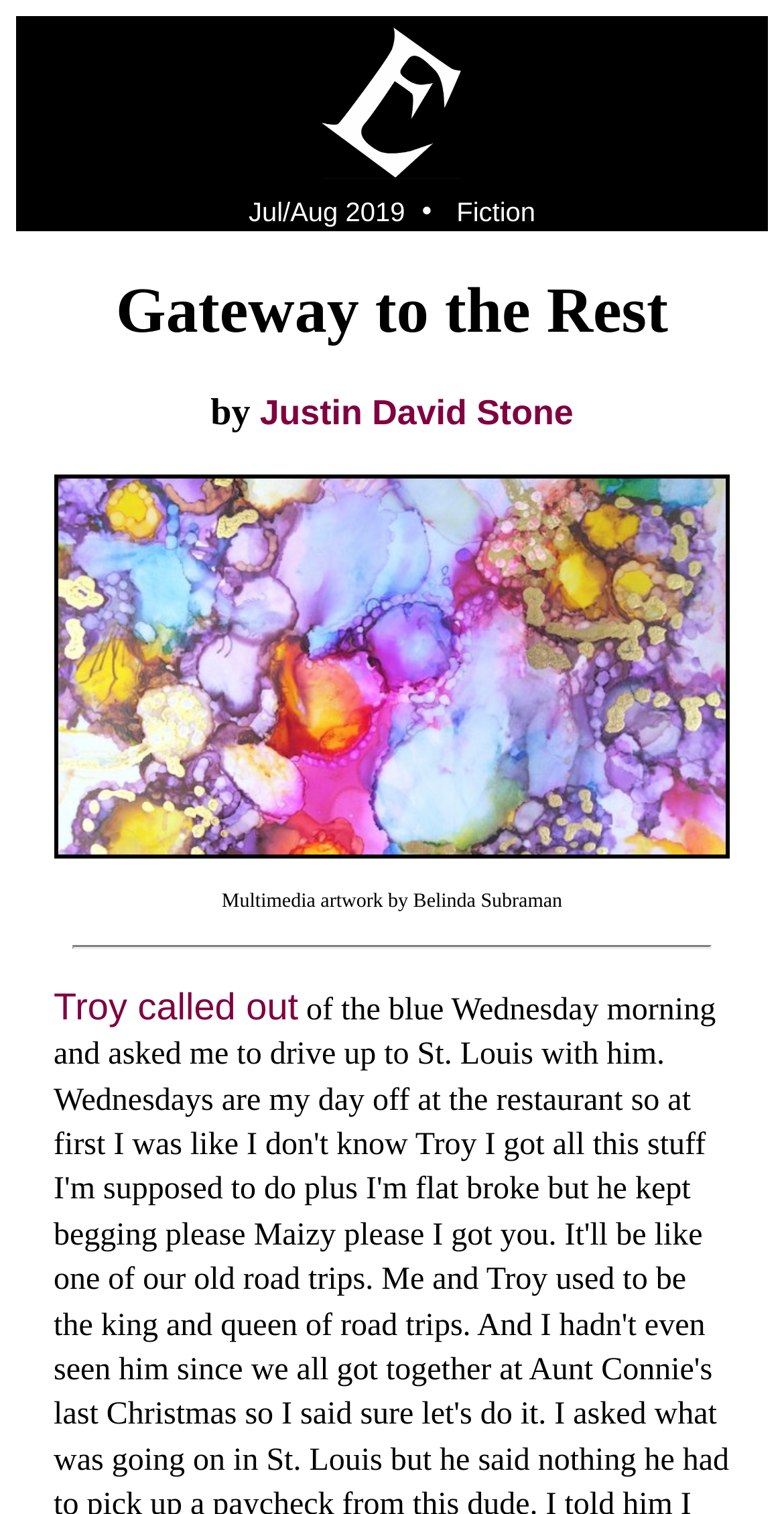Locate the UI element that matches the description Jul/Aug 2019 in the webpage screenshot. Return the bounding box coordinates in the format (top-left x, top-left y, bottom-right x, bottom-right y), with values ranging from 0 to 1.

[0.317, 0.13, 0.517, 0.15]